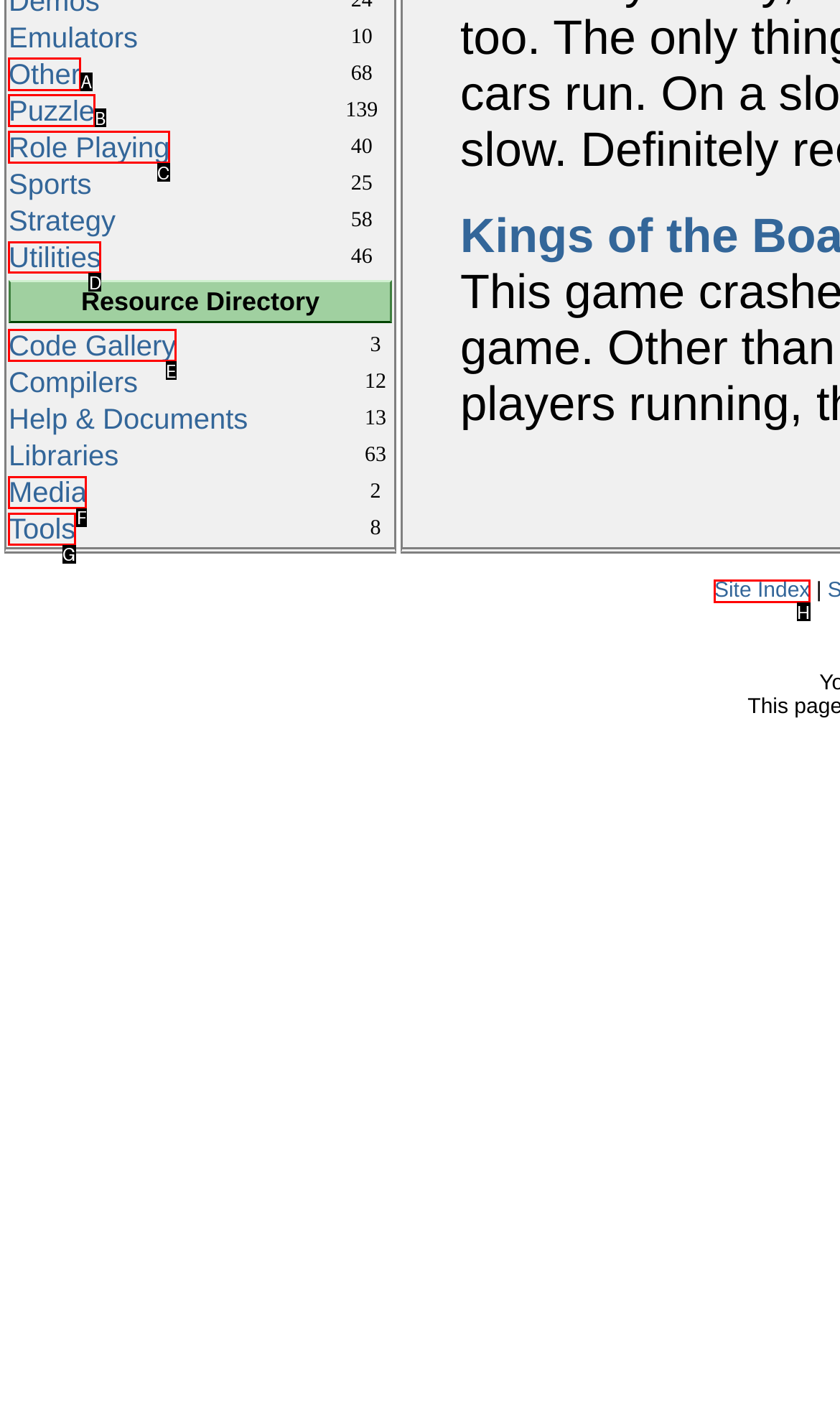Tell me which one HTML element best matches the description: Site Index Answer with the option's letter from the given choices directly.

H